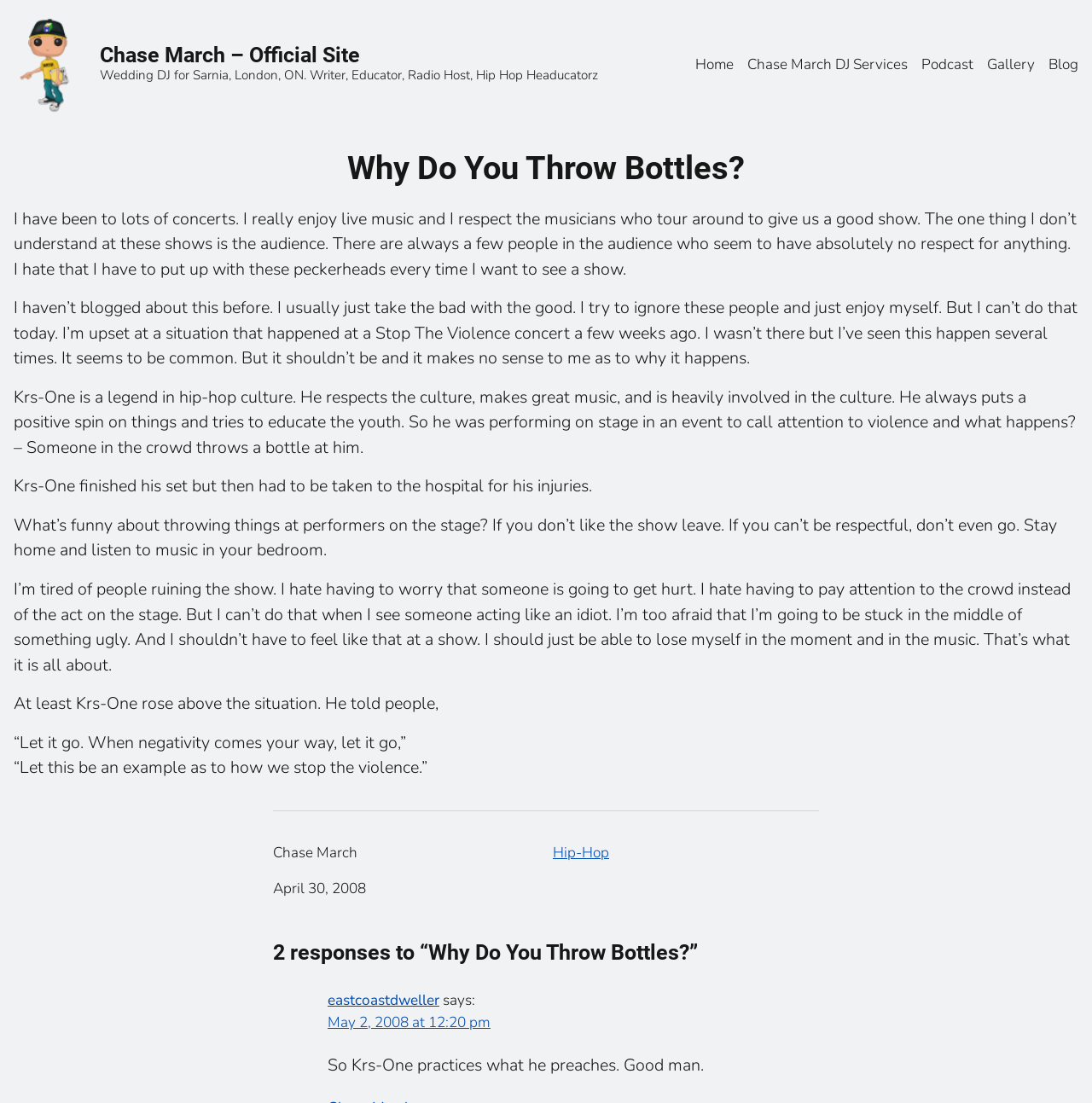Can you locate the main headline on this webpage and provide its text content?

Chase March – Official Site